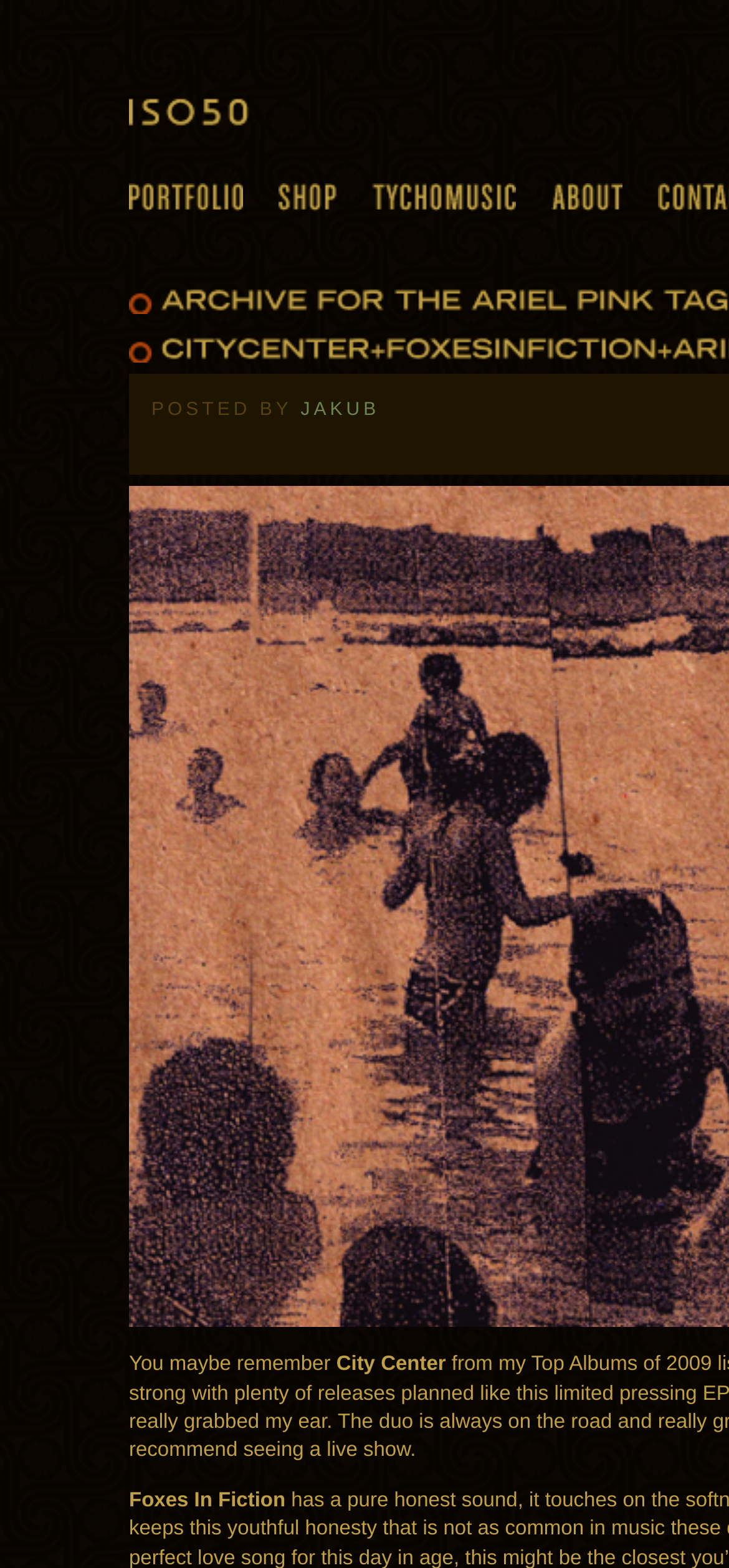What is the title of the archive tag?
Please use the image to provide a one-word or short phrase answer.

Ariel Pink